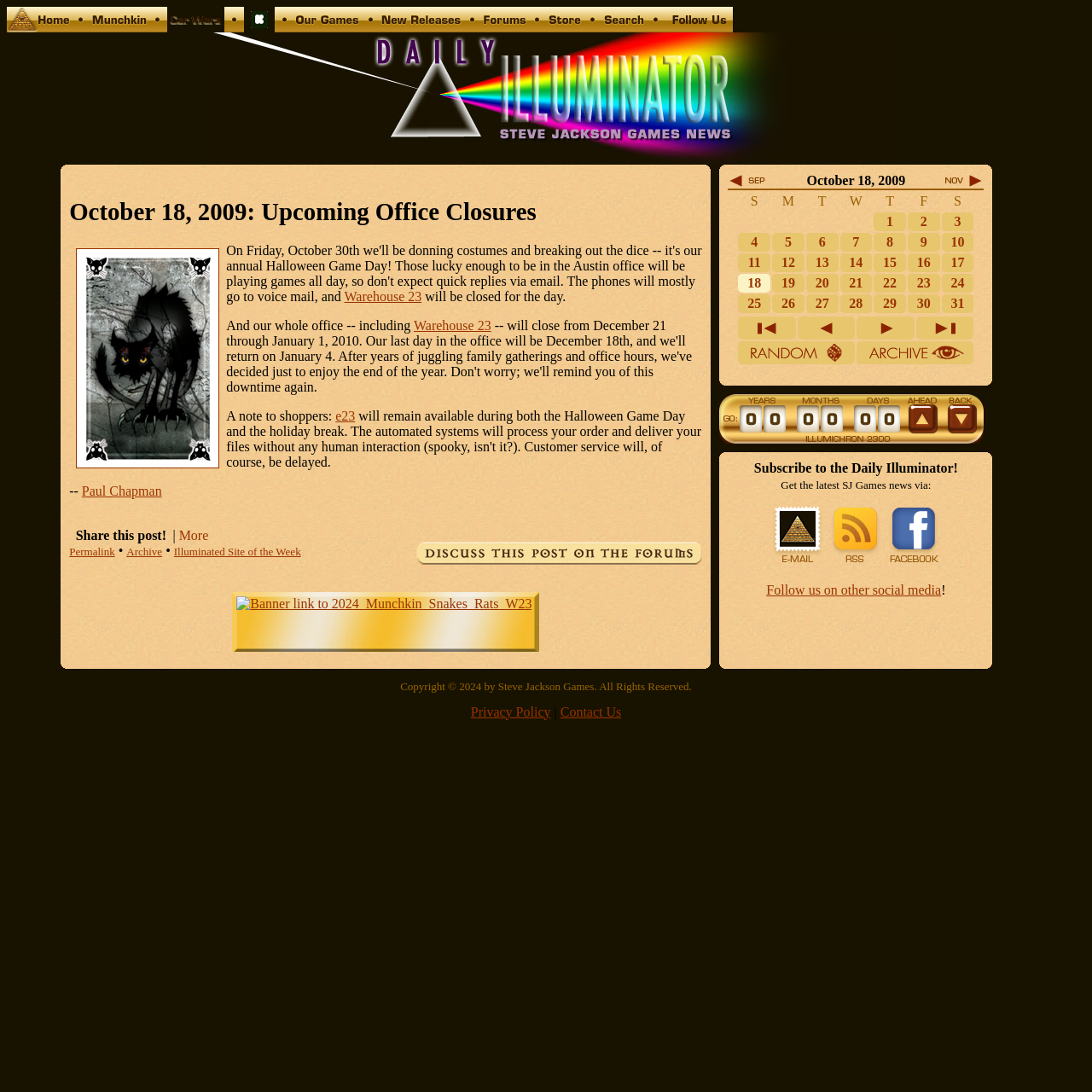Given the element description More, specify the bounding box coordinates of the corresponding UI element in the format (top-left x, top-left y, bottom-right x, bottom-right y). All values must be between 0 and 1.

[0.164, 0.483, 0.191, 0.497]